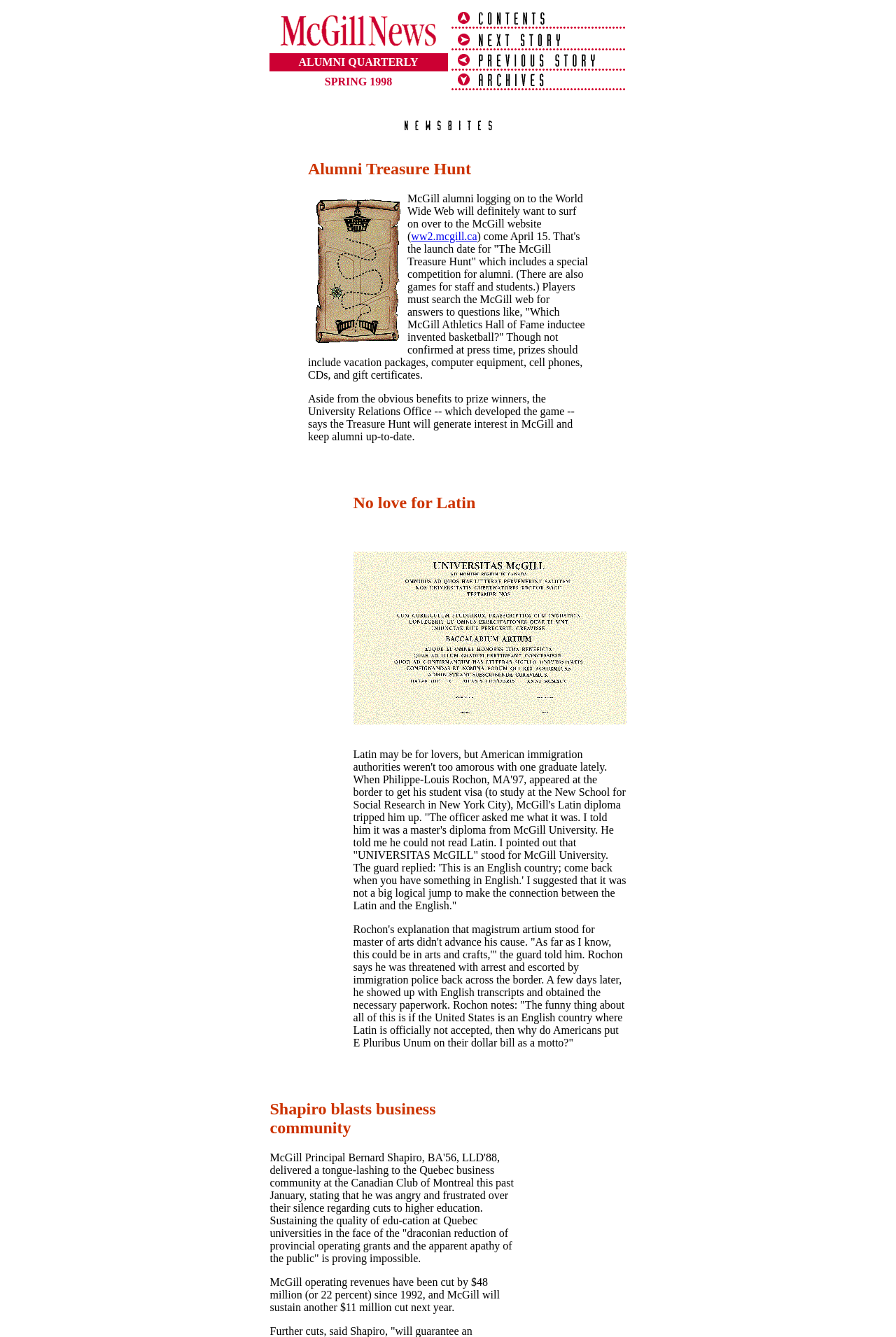Reply to the question below using a single word or brief phrase:
What is the launch date of the McGill Treasure Hunt?

April 15